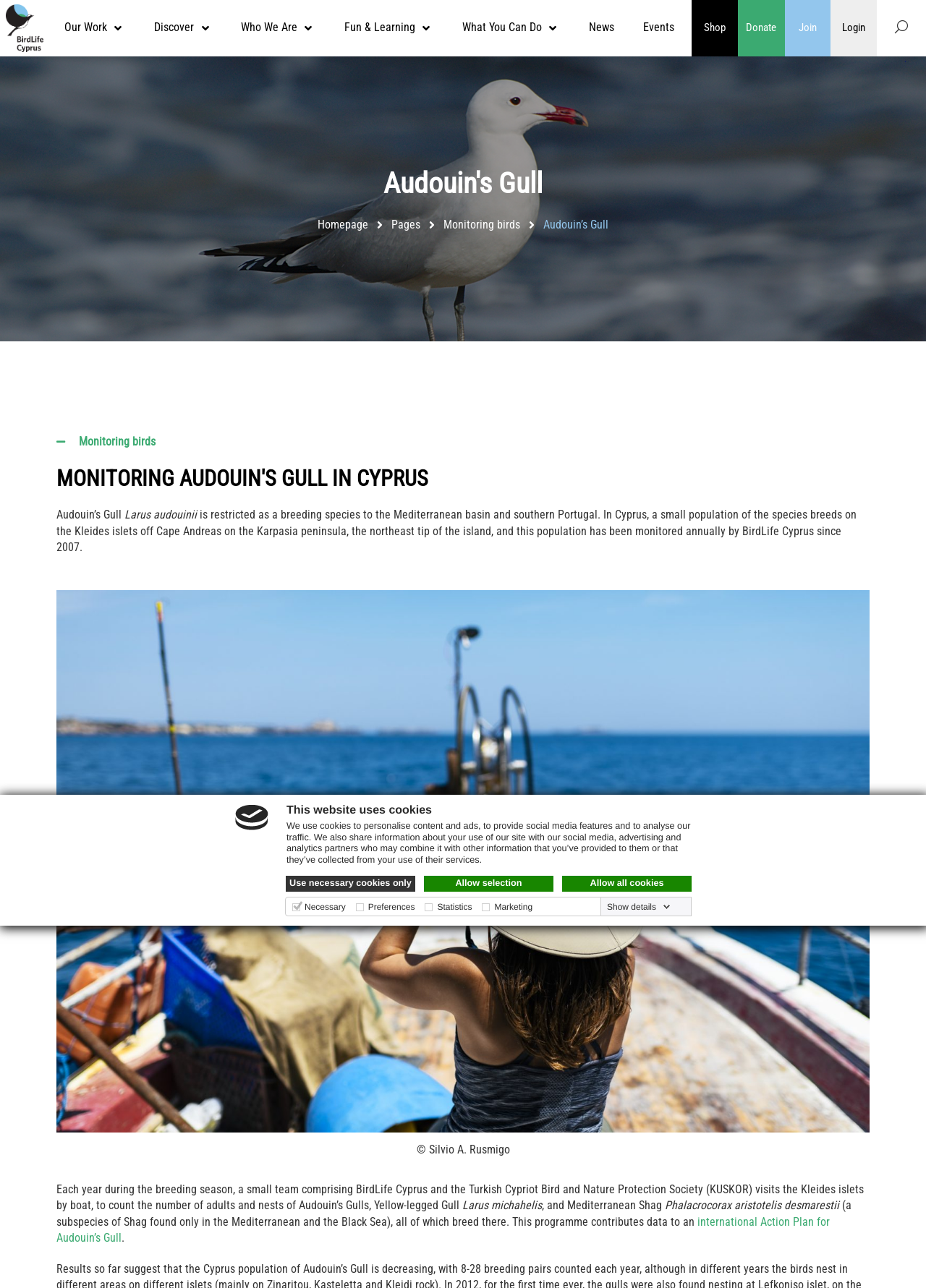Using the information from the screenshot, answer the following question thoroughly:
What is the name of the organization that monitors Audouin's Gulls in Cyprus?

The webpage mentions that BirdLife Cyprus, along with the Turkish Cypriot Bird and Nature Protection Society (KUSKOR), monitors Audouin's Gulls in Cyprus.